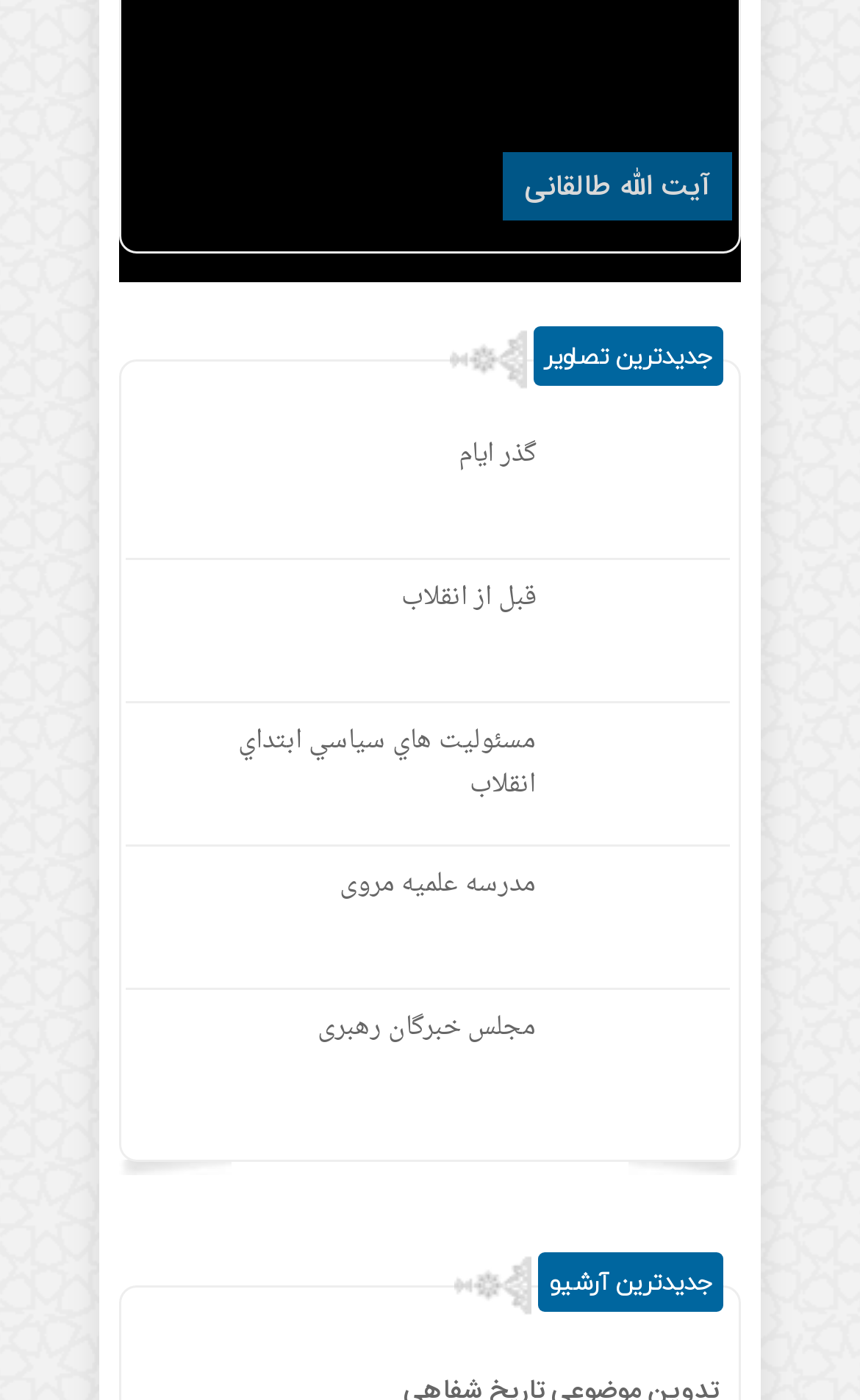How many links are there on the webpage?
Please give a detailed and elaborate answer to the question.

There are 5 links on the webpage, each with an associated image. The links are 'گذر ایام', 'قبل از انقلاب', 'مسئوليت هاي سياسي ابتداي انقلاب', 'مدرسه علمیه مروی', and 'مجلس خبرگان رهبری'.